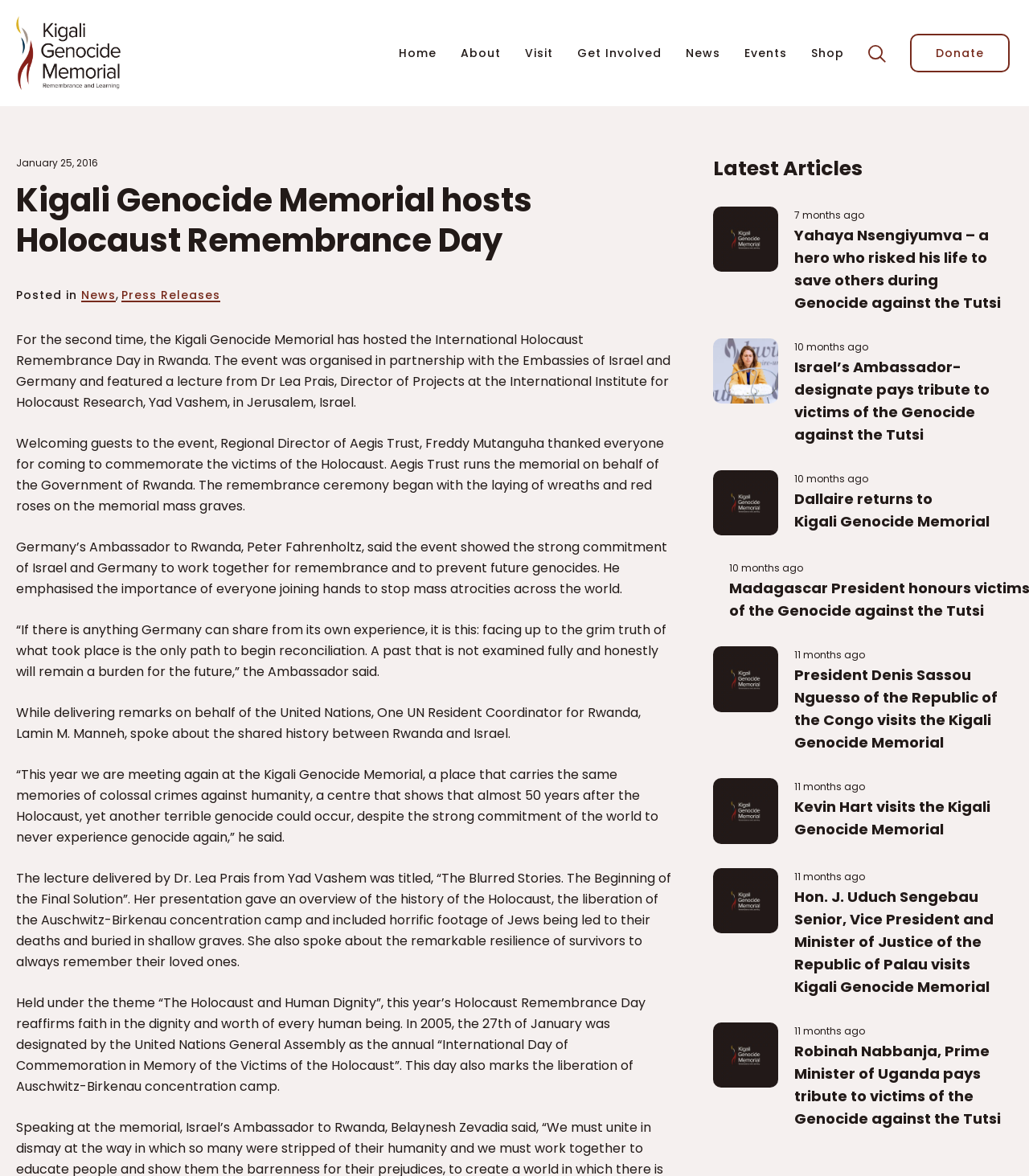What is the theme of the Holocaust Remembrance Day?
Answer the question in as much detail as possible.

I found the theme by reading the StaticText element with the content 'Held under the theme “The Holocaust and Human Dignity”, this year’s Holocaust Remembrance Day reaffirms faith in the dignity and worth of every human being.' which is located in the middle of the article.